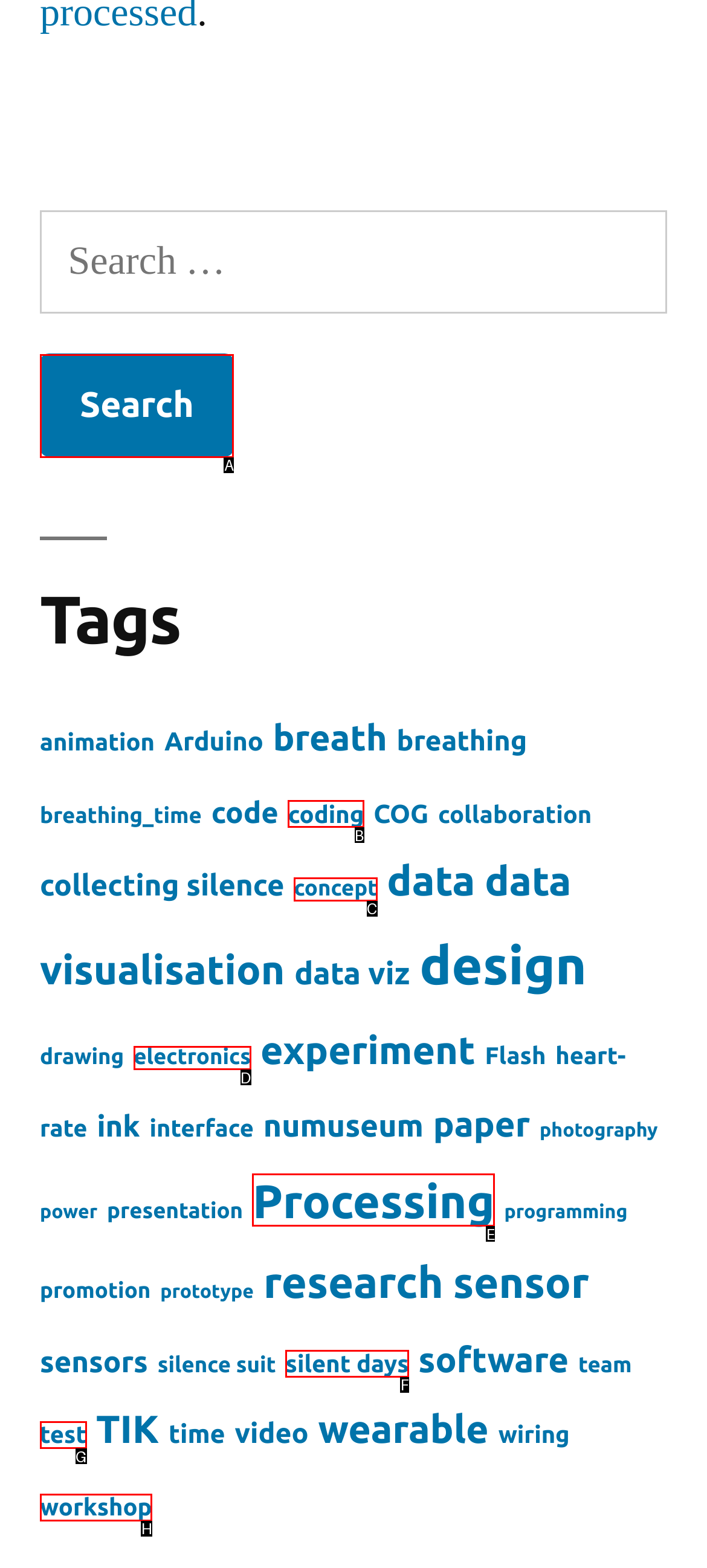Choose the HTML element that matches the description: parent_node: Search for: value="Search"
Reply with the letter of the correct option from the given choices.

A